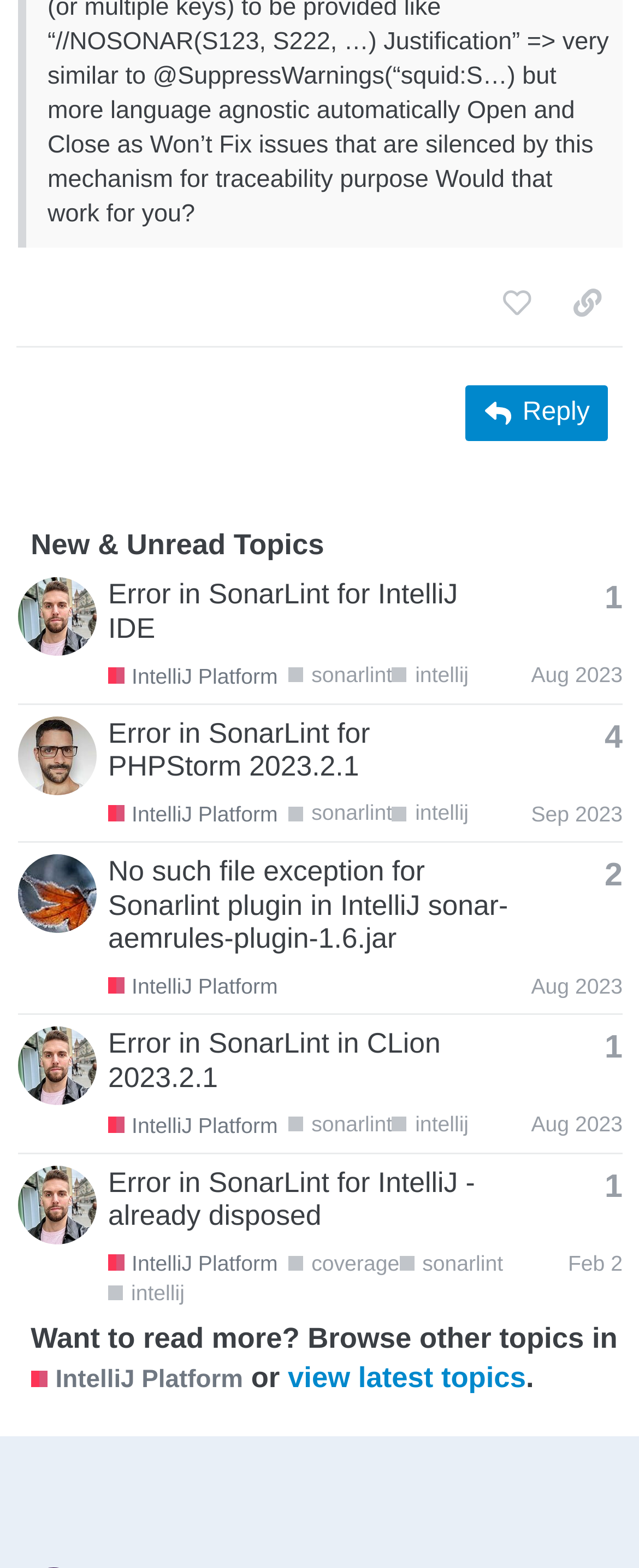Pinpoint the bounding box coordinates for the area that should be clicked to perform the following instruction: "View the topic 'Error in SonarLint for IntelliJ IDE'".

[0.169, 0.368, 0.716, 0.411]